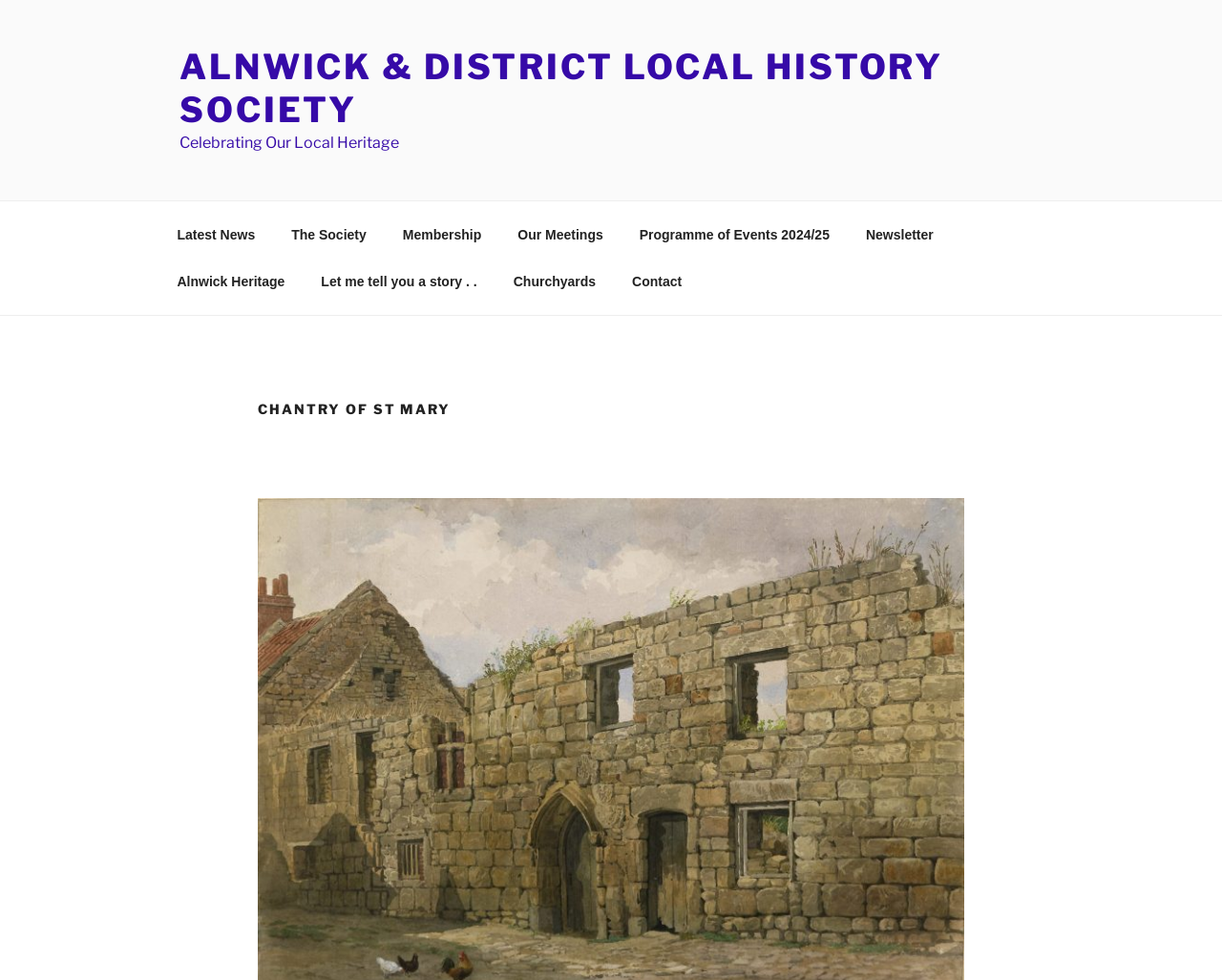Find the bounding box coordinates for the area that must be clicked to perform this action: "contact the society".

[0.504, 0.263, 0.572, 0.311]